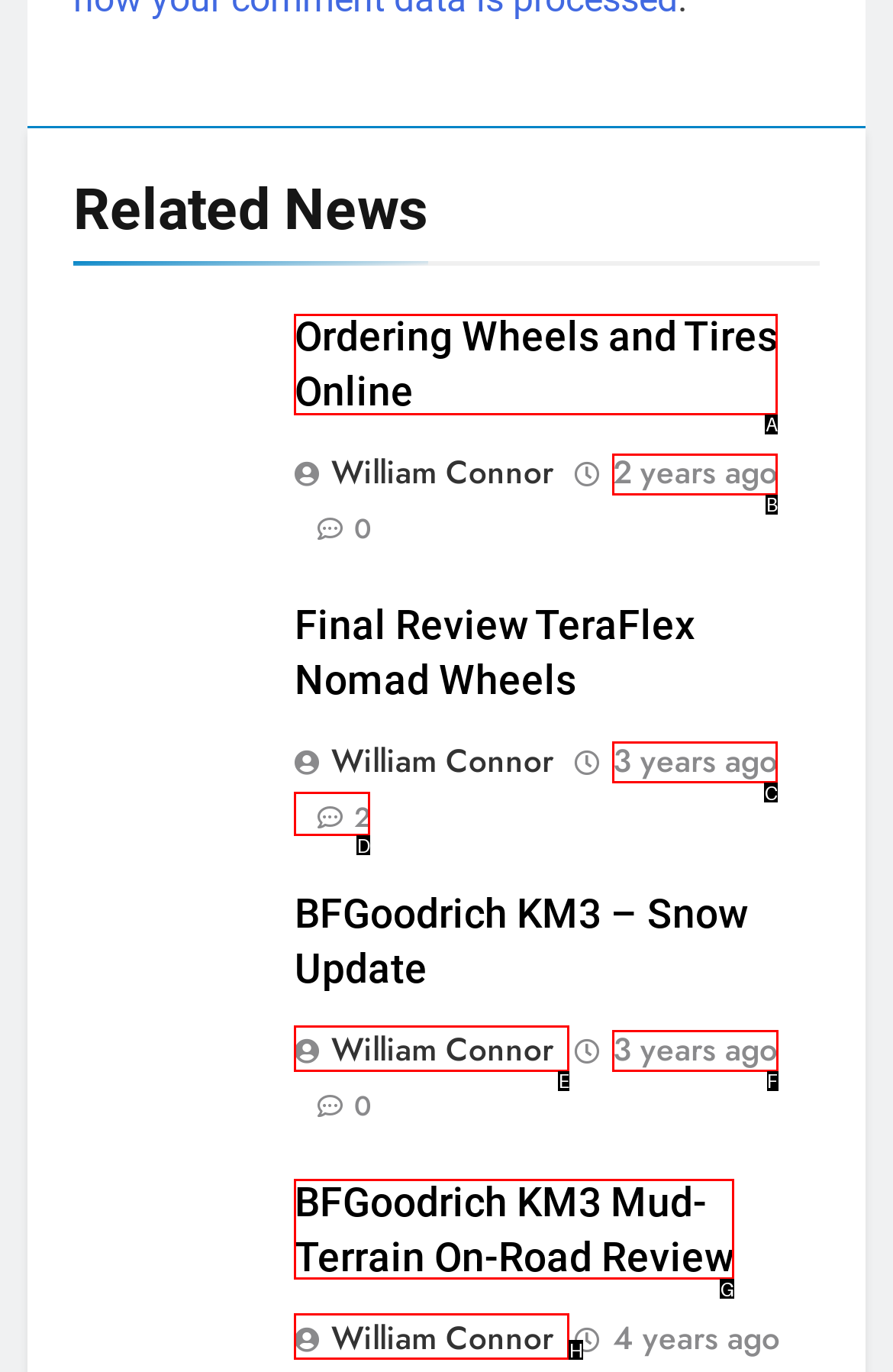From the given options, tell me which letter should be clicked to complete this task: Check time of BFGoodrich KM3 Snow Update article
Answer with the letter only.

F